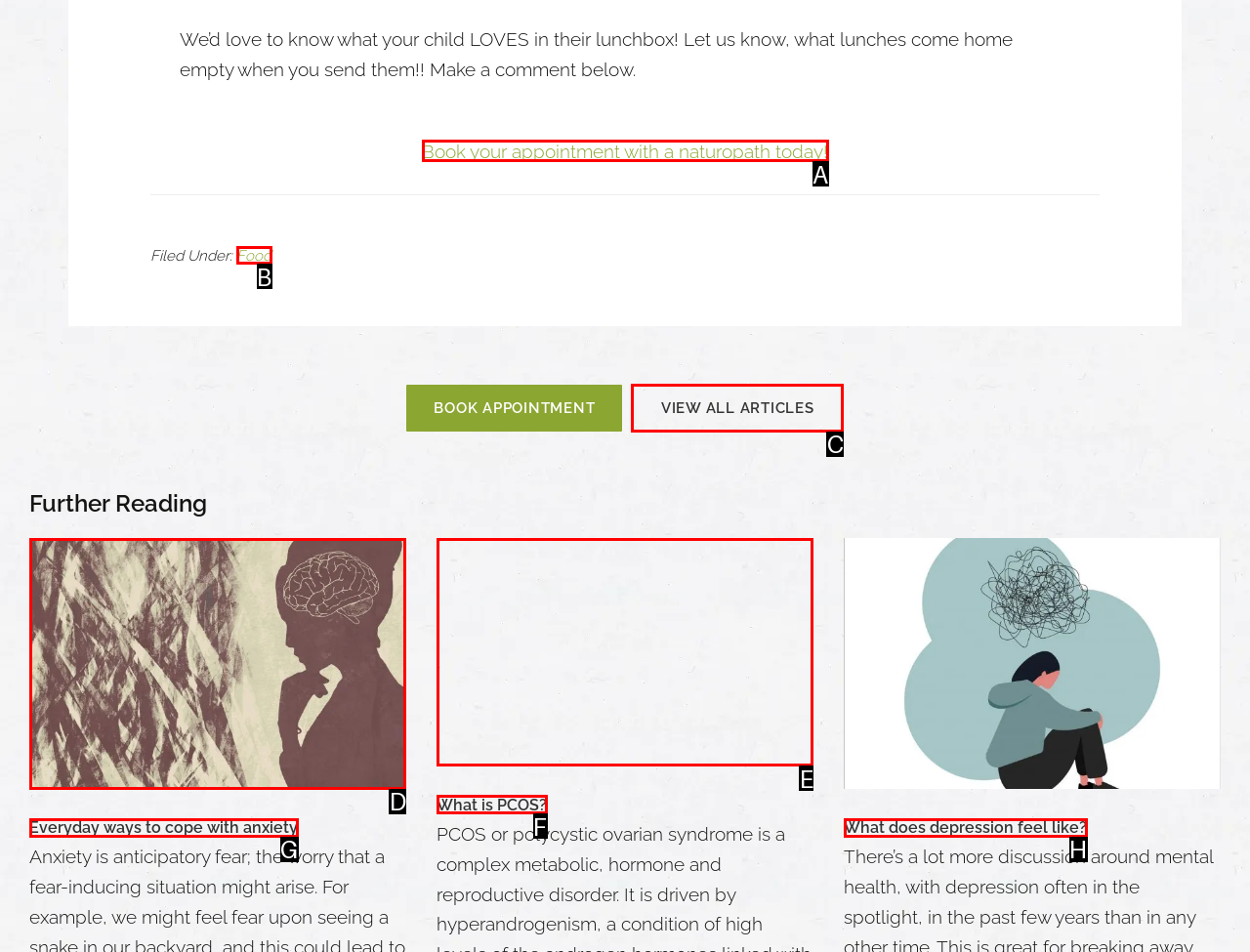Based on the element description: What does depression feel like?, choose the HTML element that matches best. Provide the letter of your selected option.

H